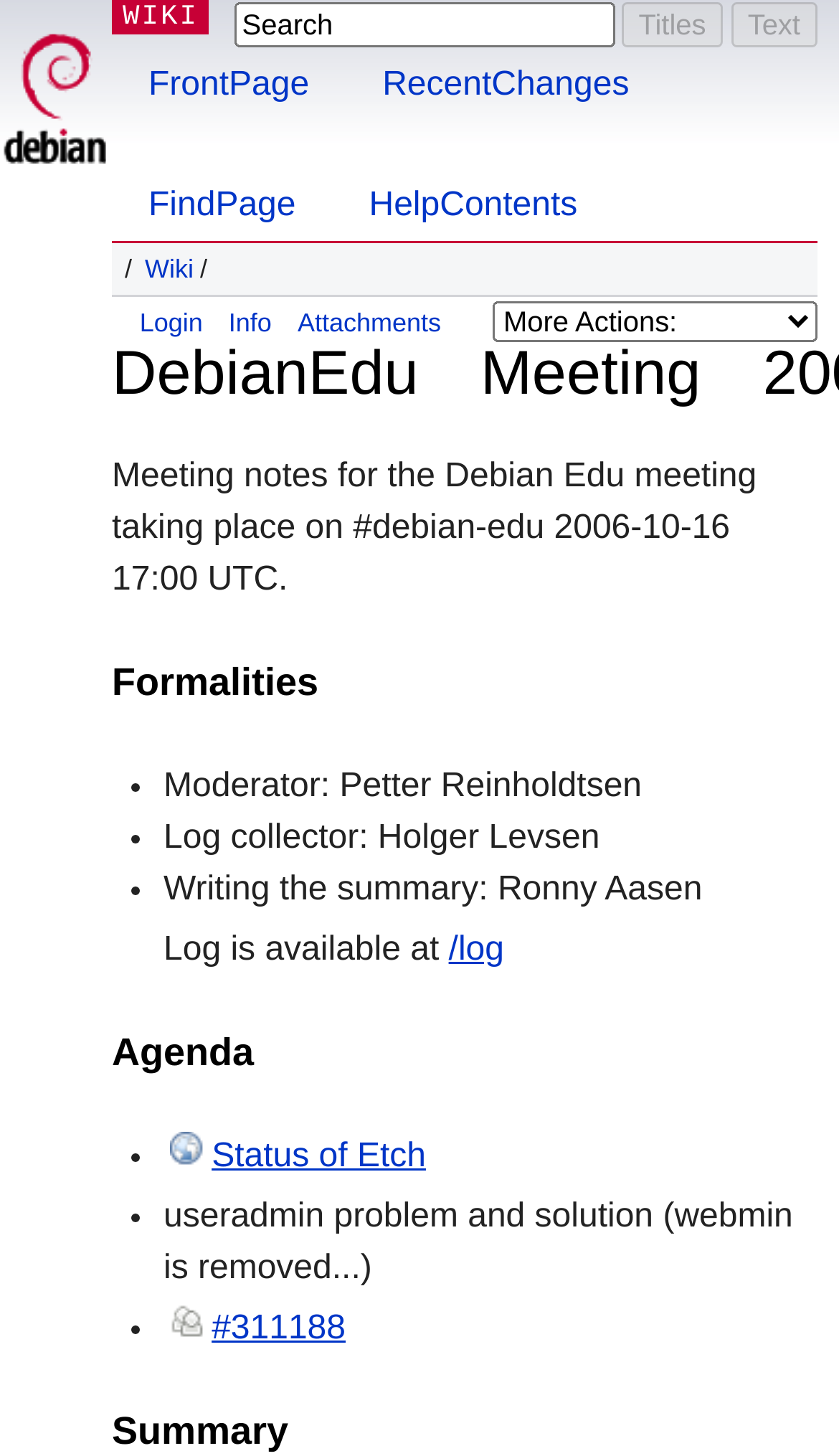What is the meeting date?
Please ensure your answer is as detailed and informative as possible.

I found the meeting date by looking at the static text '2006-10-16 17:00 UTC.' which is located below the heading 'DebianEduMeeting20061016'.